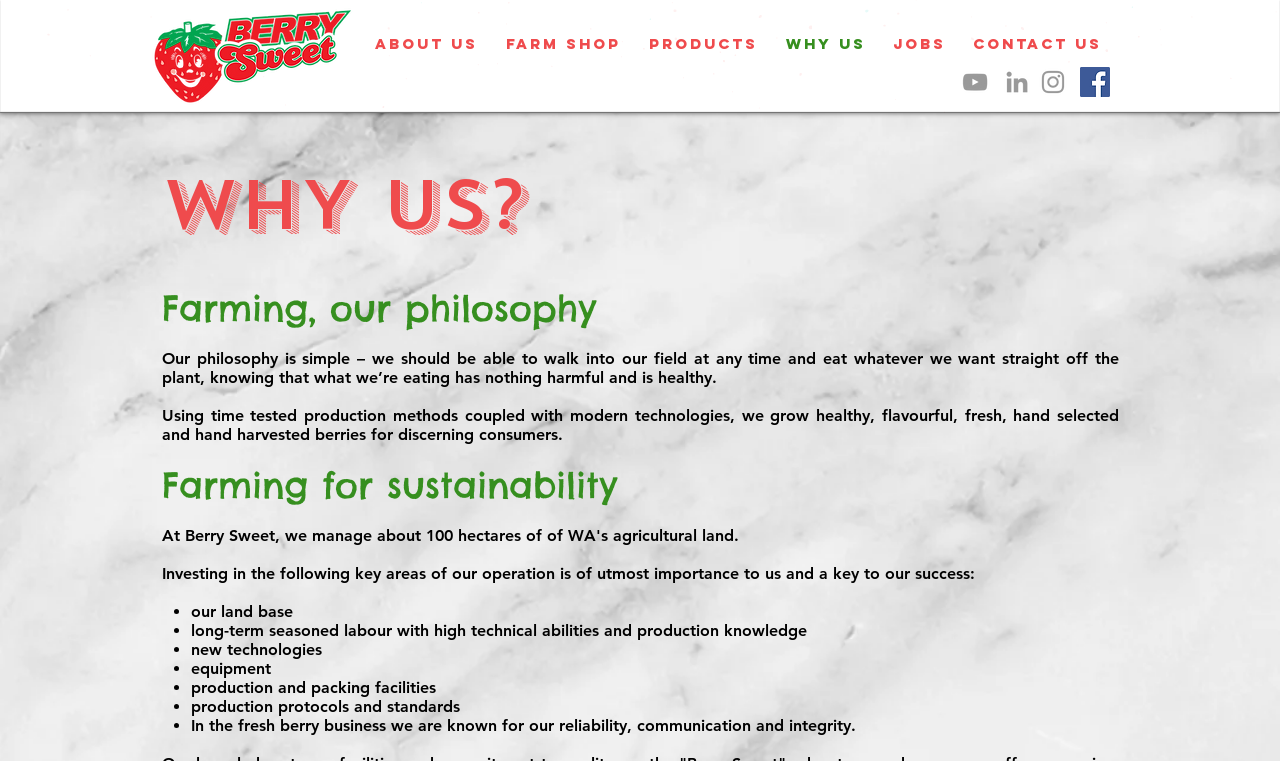Using the webpage screenshot, find the UI element described by Farm Shop. Provide the bounding box coordinates in the format (top-left x, top-left y, bottom-right x, bottom-right y), ensuring all values are floating point numbers between 0 and 1.

[0.388, 0.041, 0.499, 0.074]